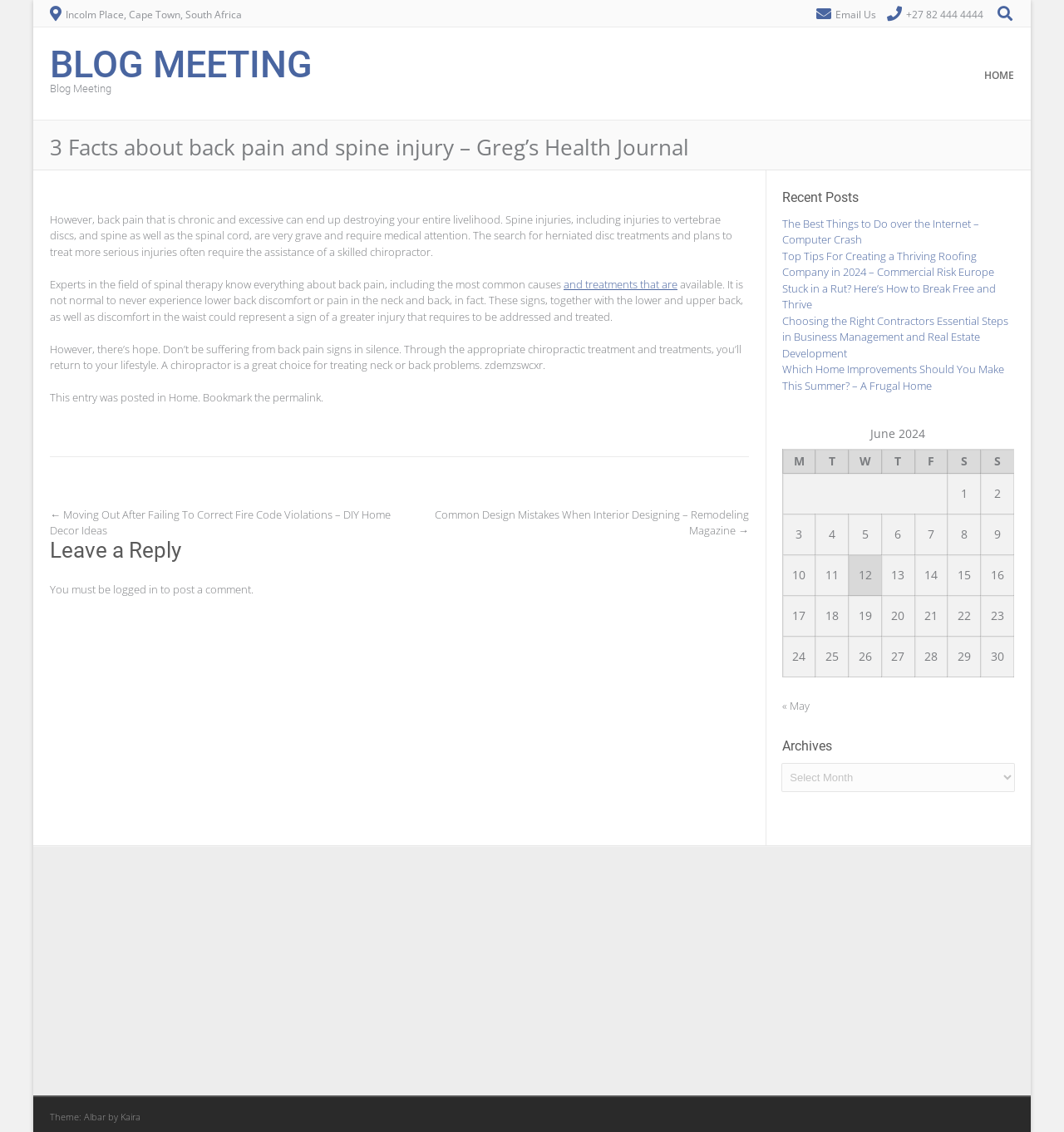What is the author's advice for people suffering from back pain?
Please answer the question with a detailed and comprehensive explanation.

The author advises people suffering from back pain to not suffer in silence, implying that they should seek help and treatment for their condition.